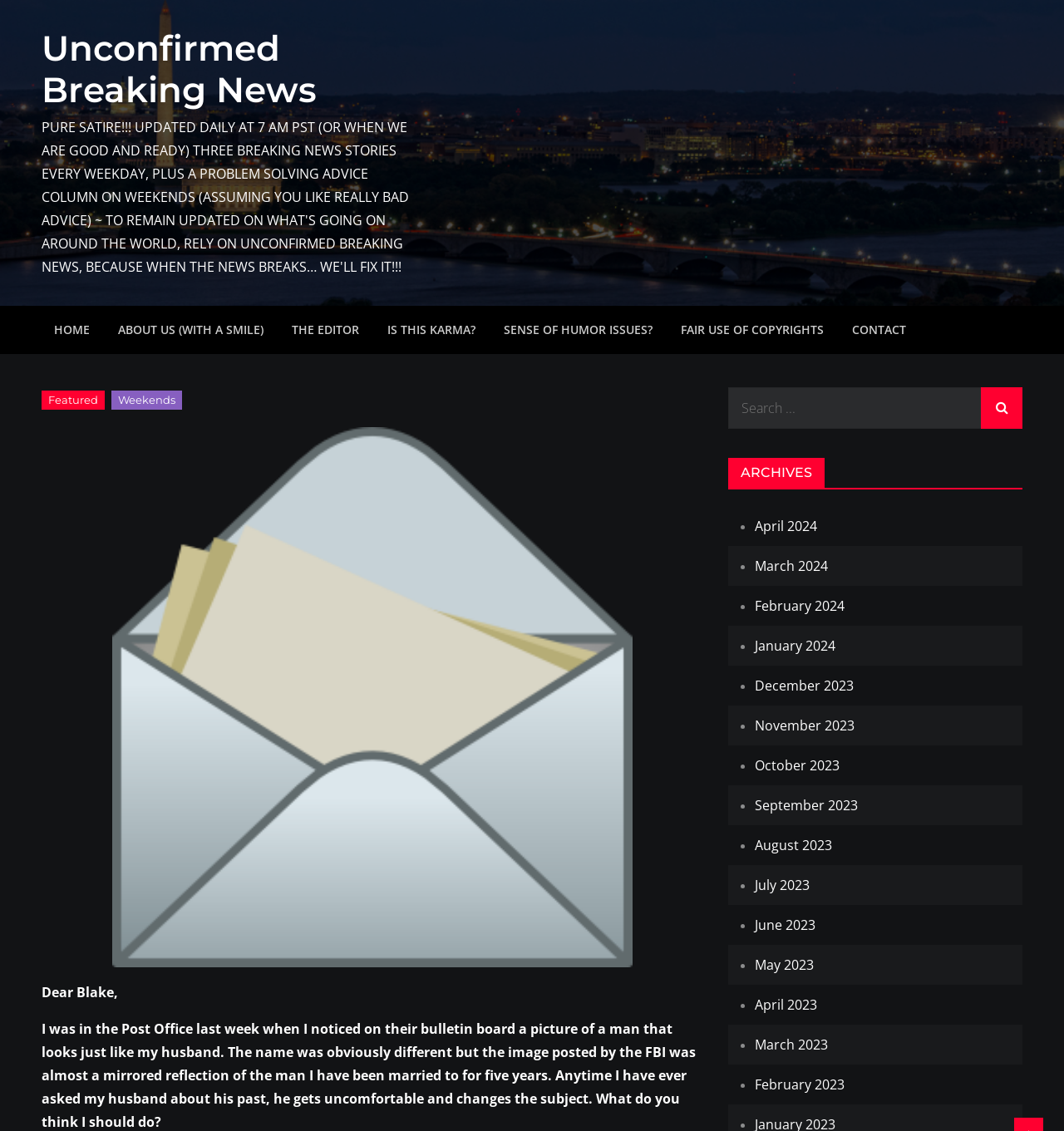Please provide a comprehensive response to the question below by analyzing the image: 
What is the purpose of the search box?

The search box is located in the top right corner of the webpage, and its purpose is to allow users to search for specific content within the website. This can be inferred by the presence of a search box element with a placeholder text 'Search for:'.